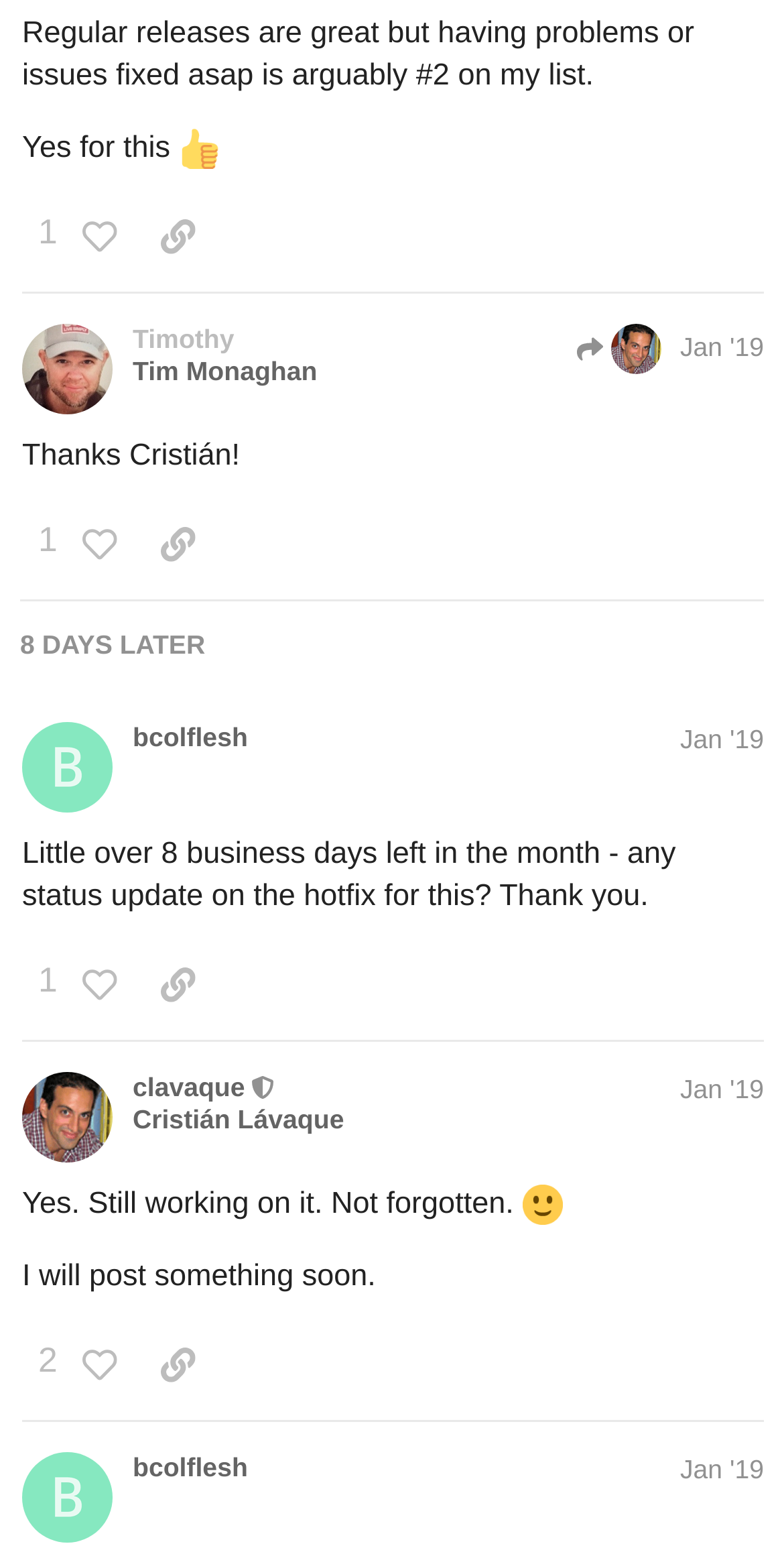What is the earliest date mentioned on this page?
Refer to the image and give a detailed answer to the query.

I searched for date-related elements on the page and found a generic element with the text '13 Jan 2019 02:39', which is the earliest date mentioned on this page.